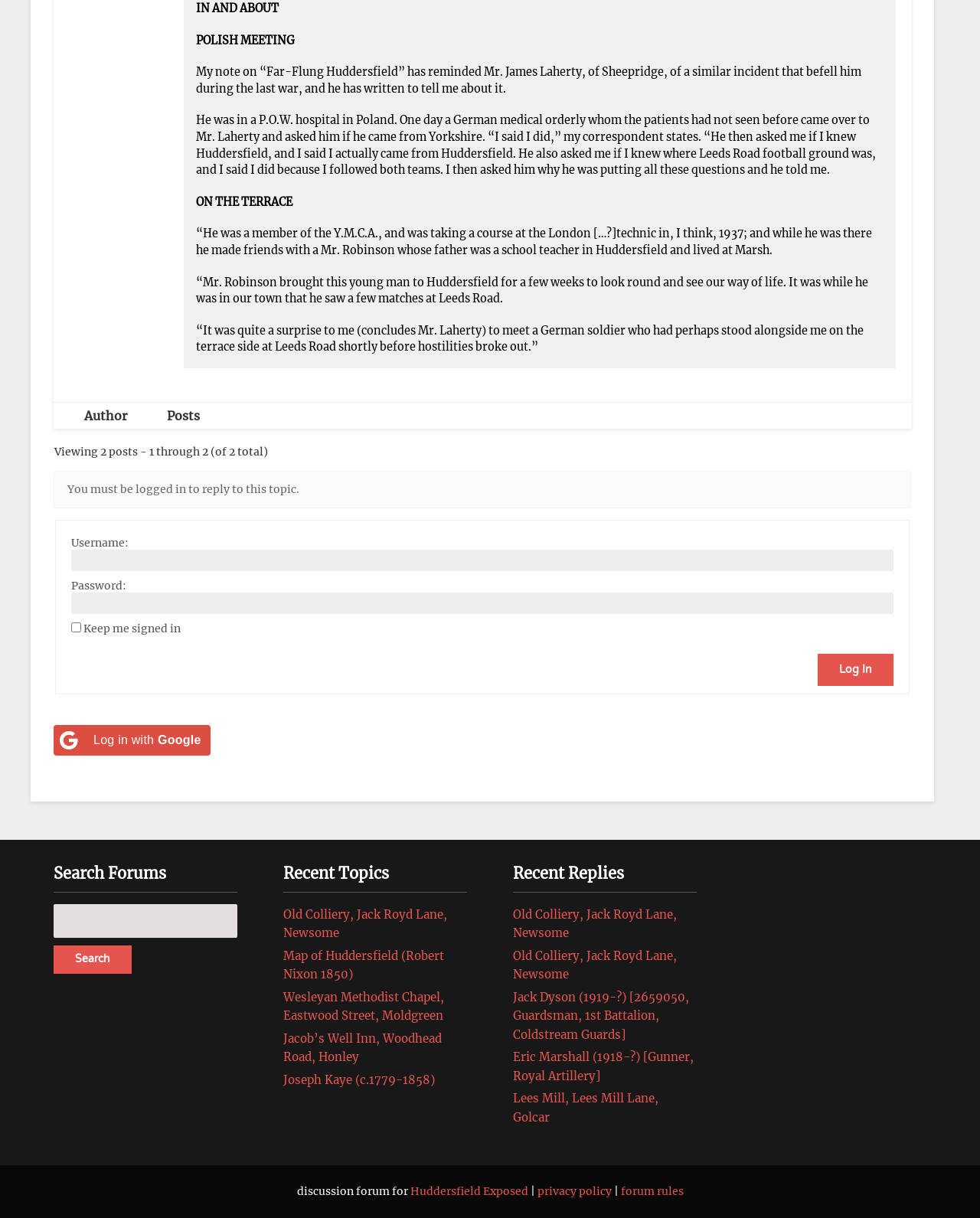Locate the bounding box for the described UI element: "parent_node: Password: name="pwd"". Ensure the coordinates are four float numbers between 0 and 1, formatted as [left, top, right, bottom].

[0.073, 0.486, 0.912, 0.504]